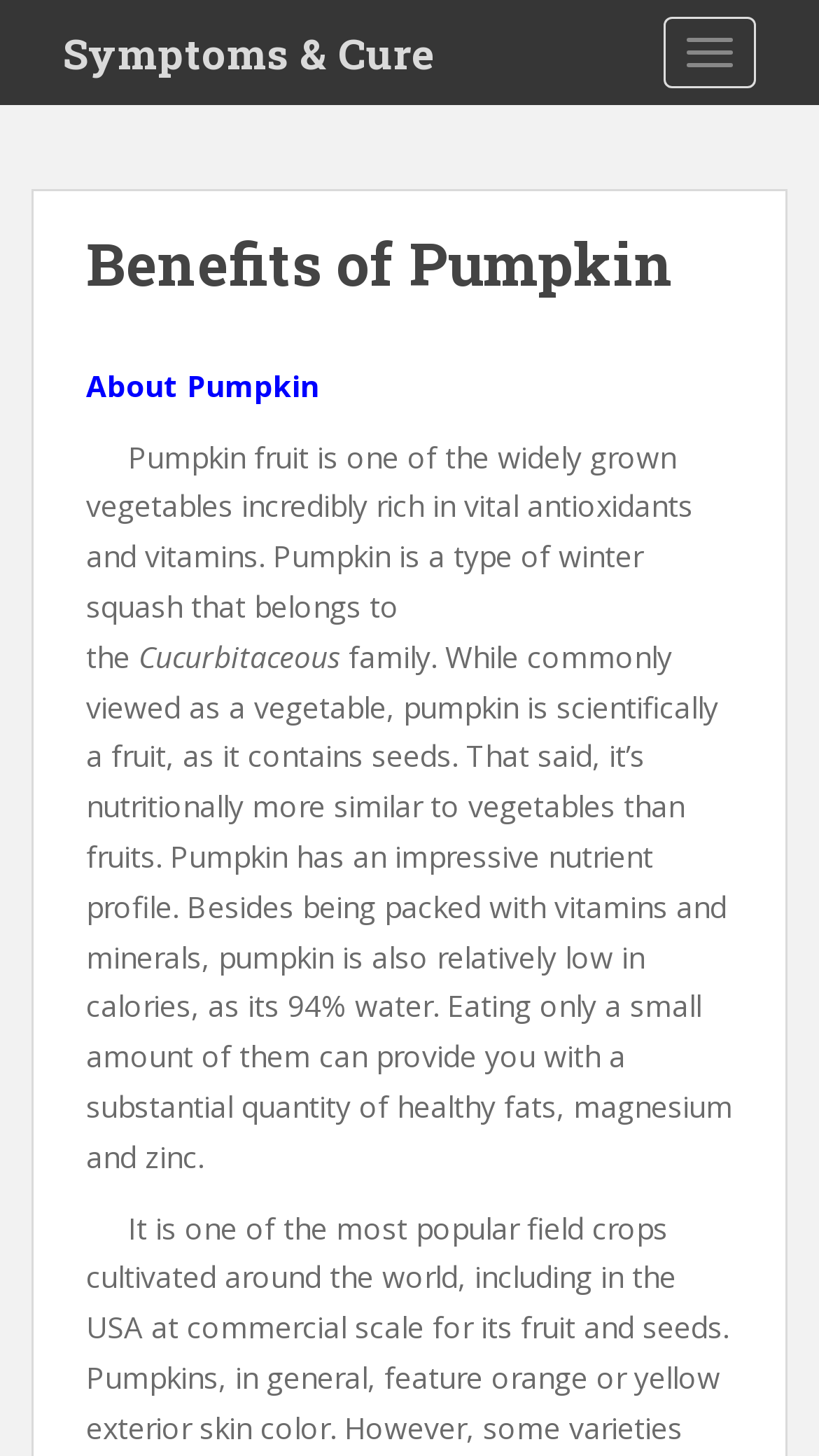Is pumpkin a fruit or a vegetable?
Using the image, answer in one word or phrase.

Both